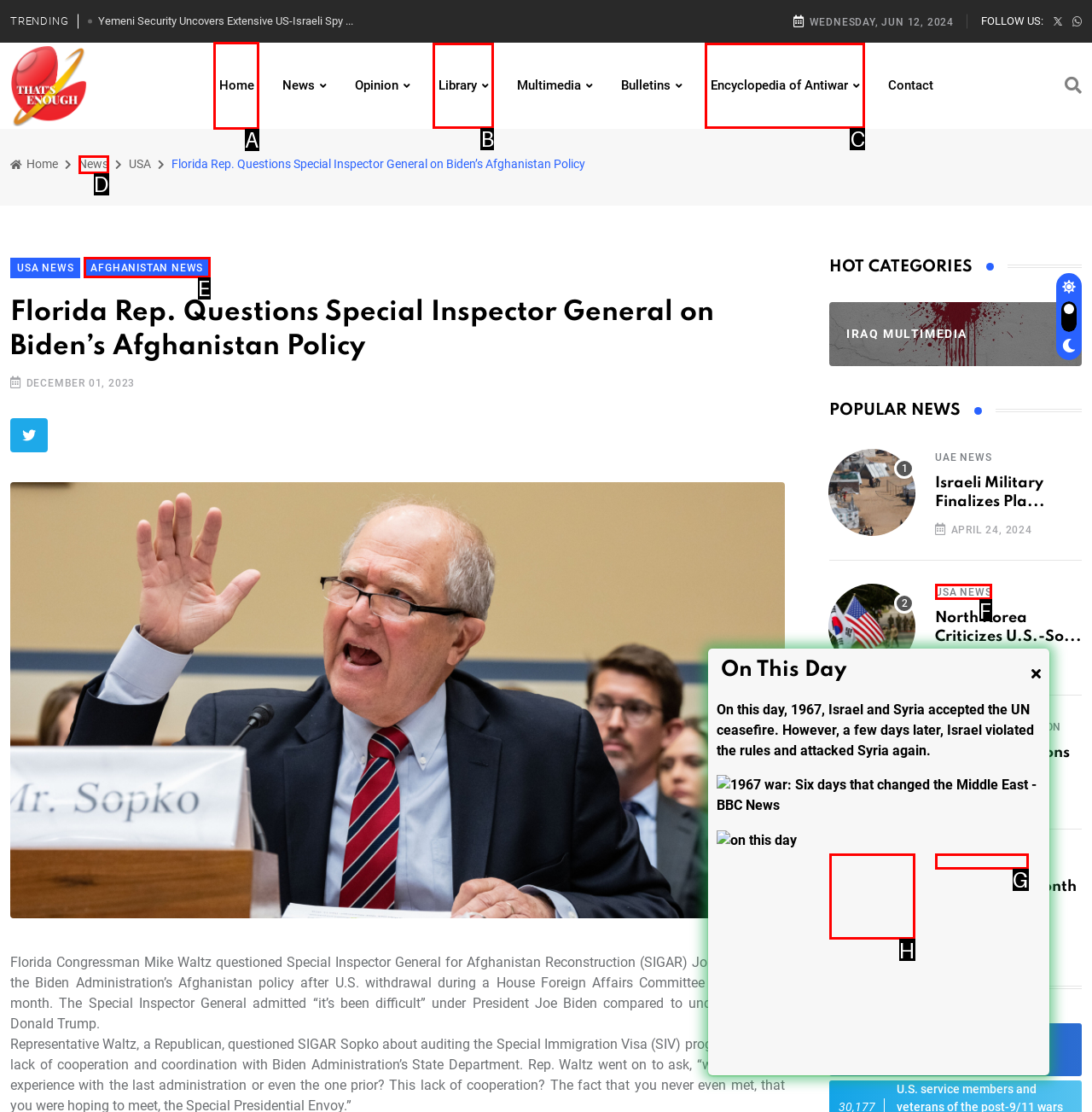Among the marked elements in the screenshot, which letter corresponds to the UI element needed for the task: Click on the 'Home' link?

A